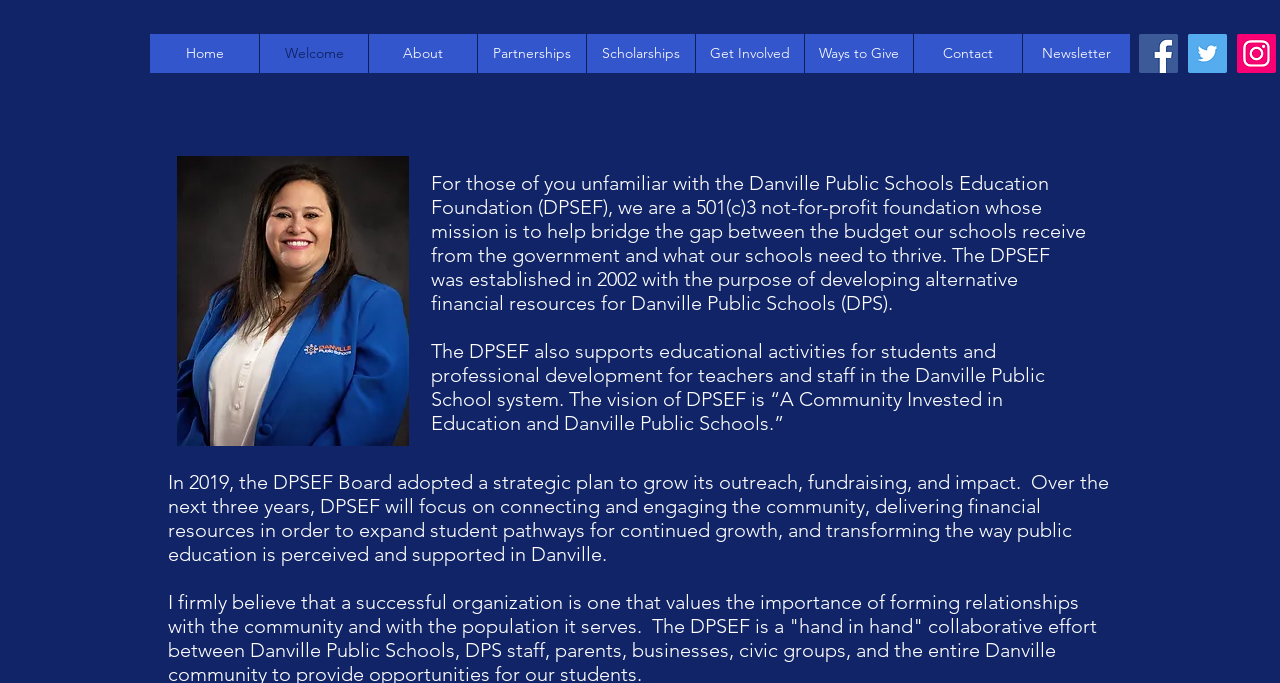What is the purpose of the DPSEF?
Refer to the image and give a detailed answer to the query.

According to the text, '...whose mission is to help bridge the gap between the budget our schools receive from the government and what our schools need to thrive.', I can conclude that the purpose of the DPSEF is to help bridge the gap.